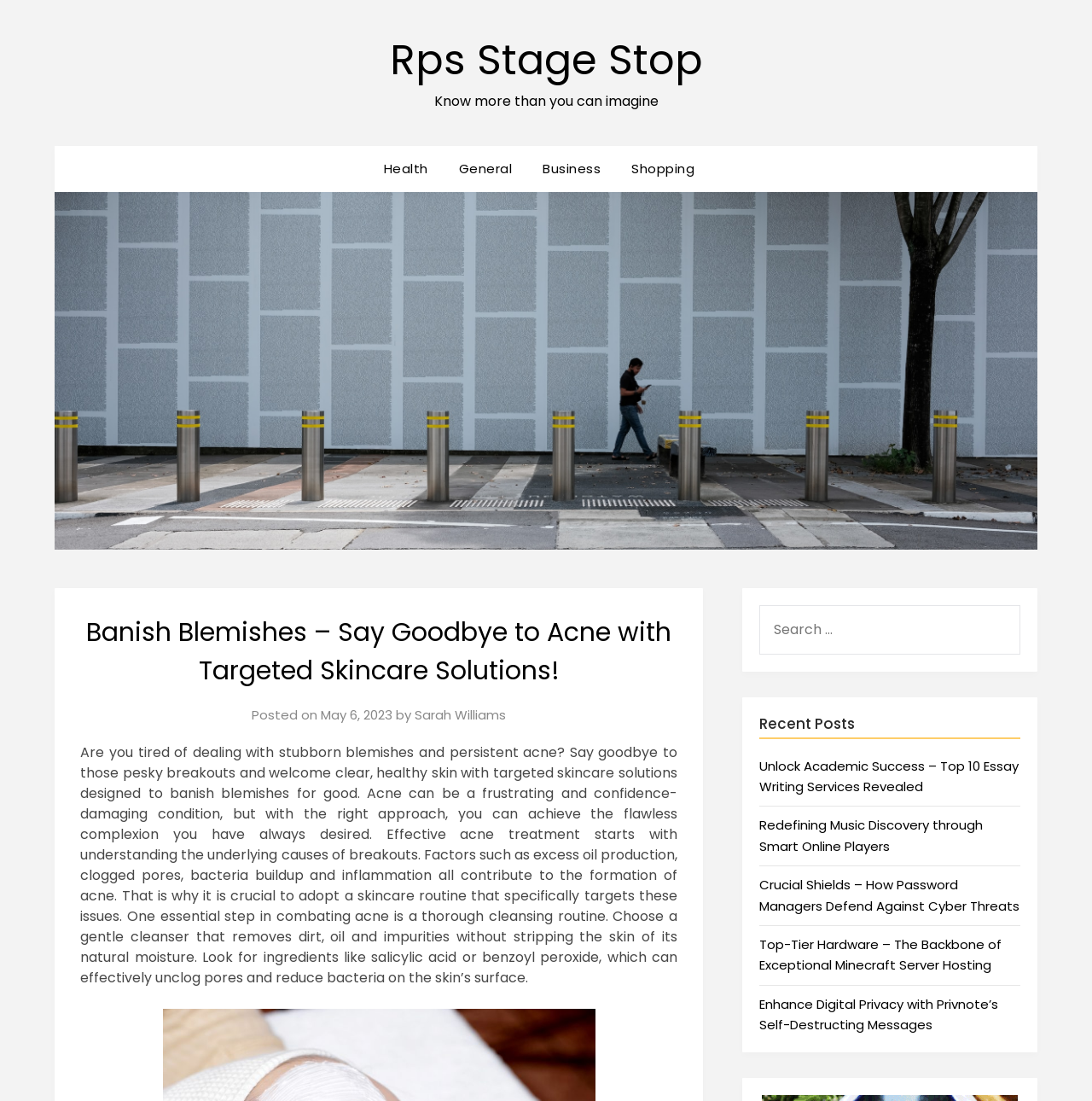What is the topic of the main article?
Please provide a comprehensive and detailed answer to the question.

Based on the webpage content, the main article is discussing acne treatment and how to achieve clear, healthy skin with targeted skincare solutions. The article provides information on the causes of acne and how to combat it with a thorough cleansing routine and specific skincare products.